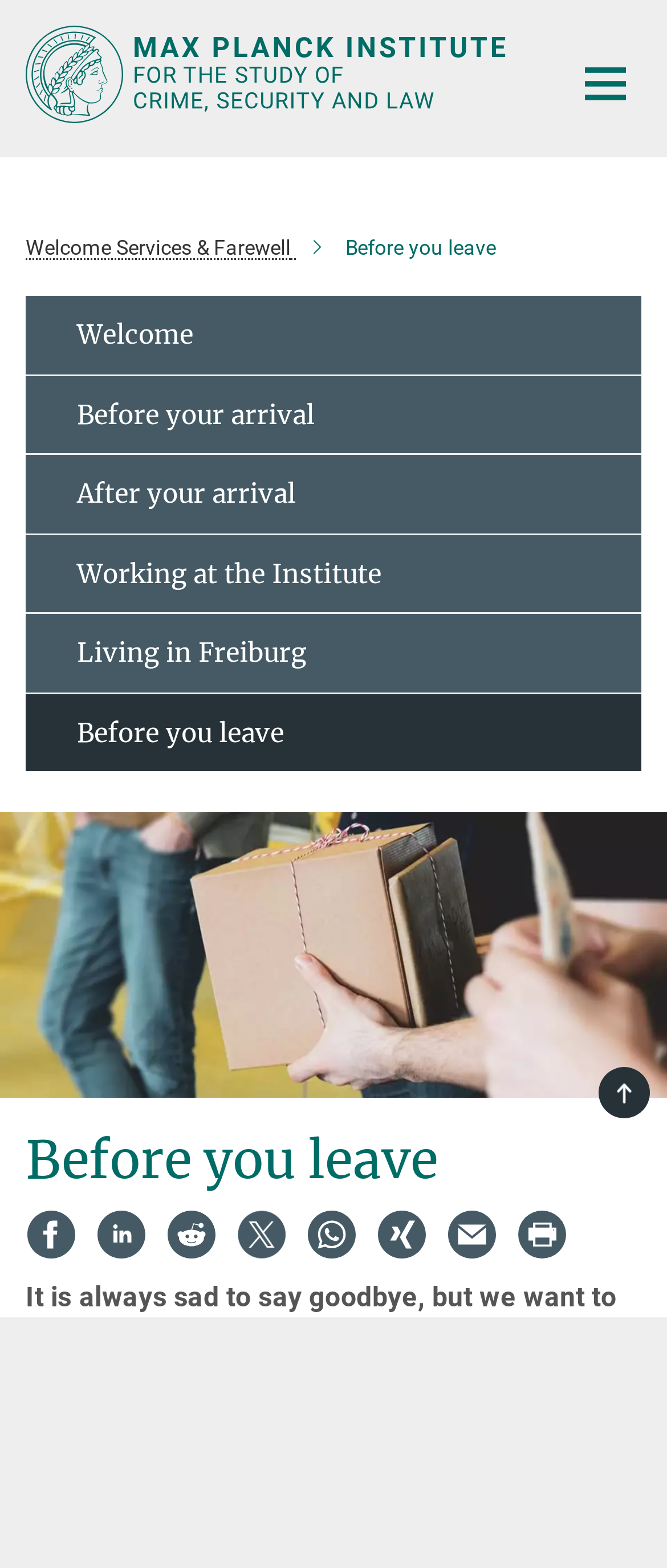What is the main heading displayed on the webpage? Please provide the text.

Before you leave